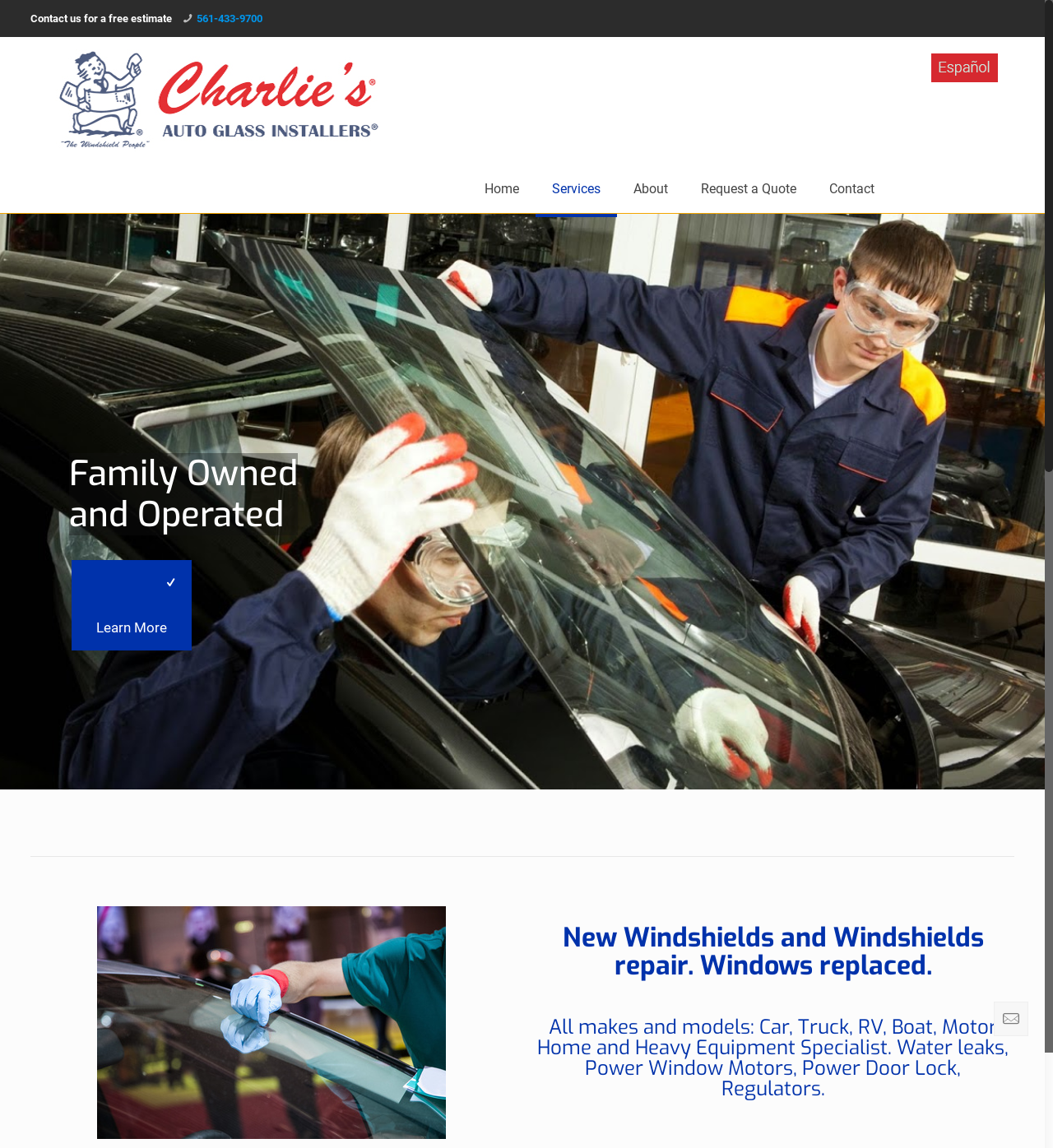Use a single word or phrase to answer the question: Is Charlies Auto Glass a family-owned business?

Yes